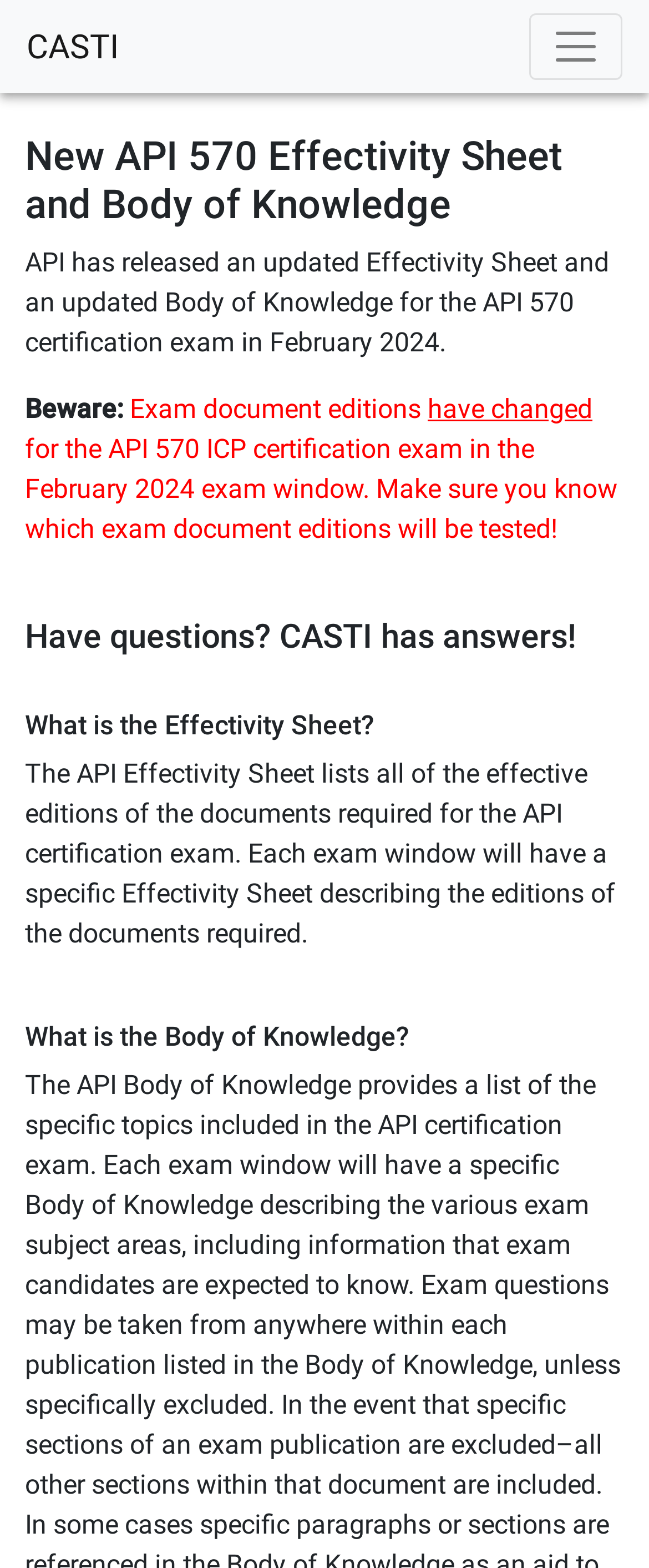Give the bounding box coordinates for the element described as: "CASTI".

[0.041, 0.008, 0.182, 0.051]